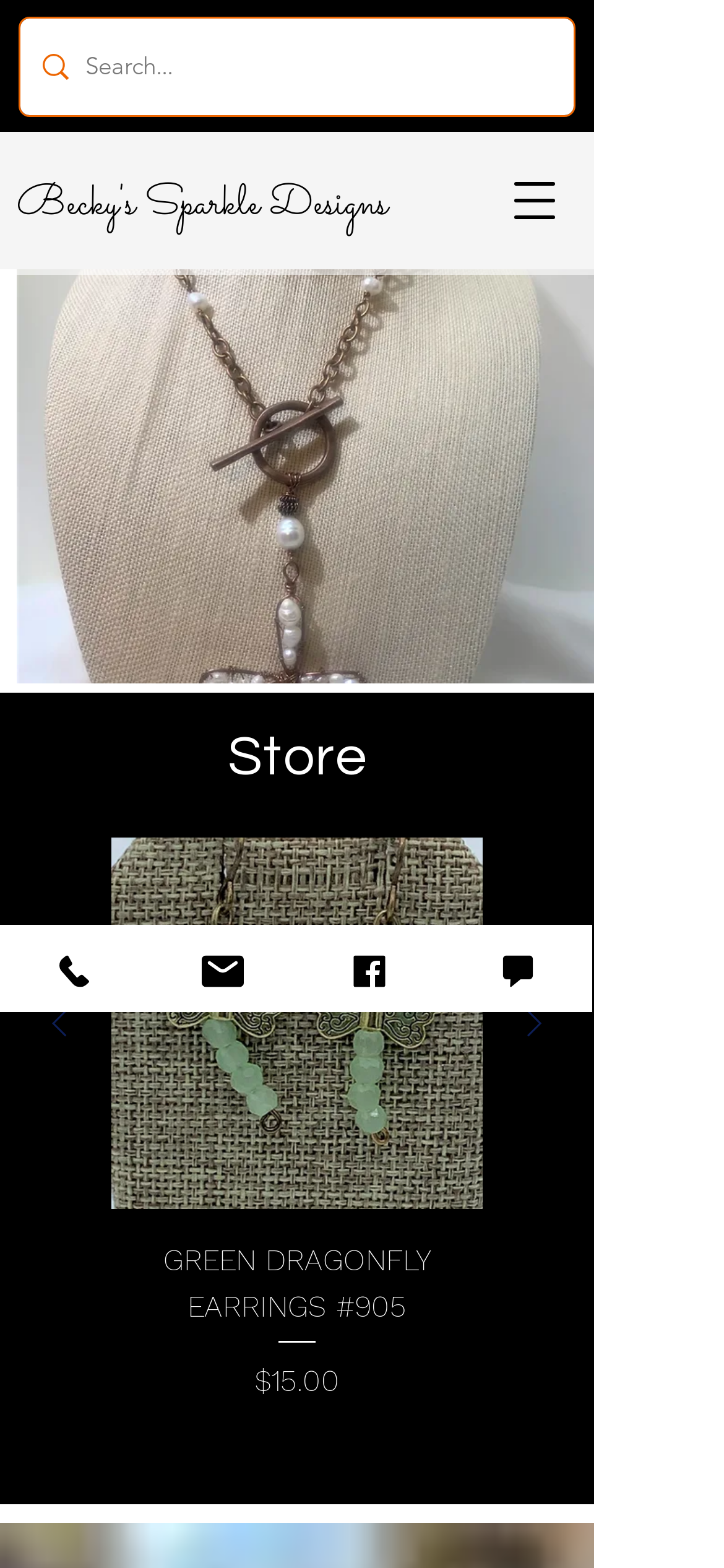How can you contact the store owner?
Answer the question using a single word or phrase, according to the image.

Phone, Email, Facebook, Chat